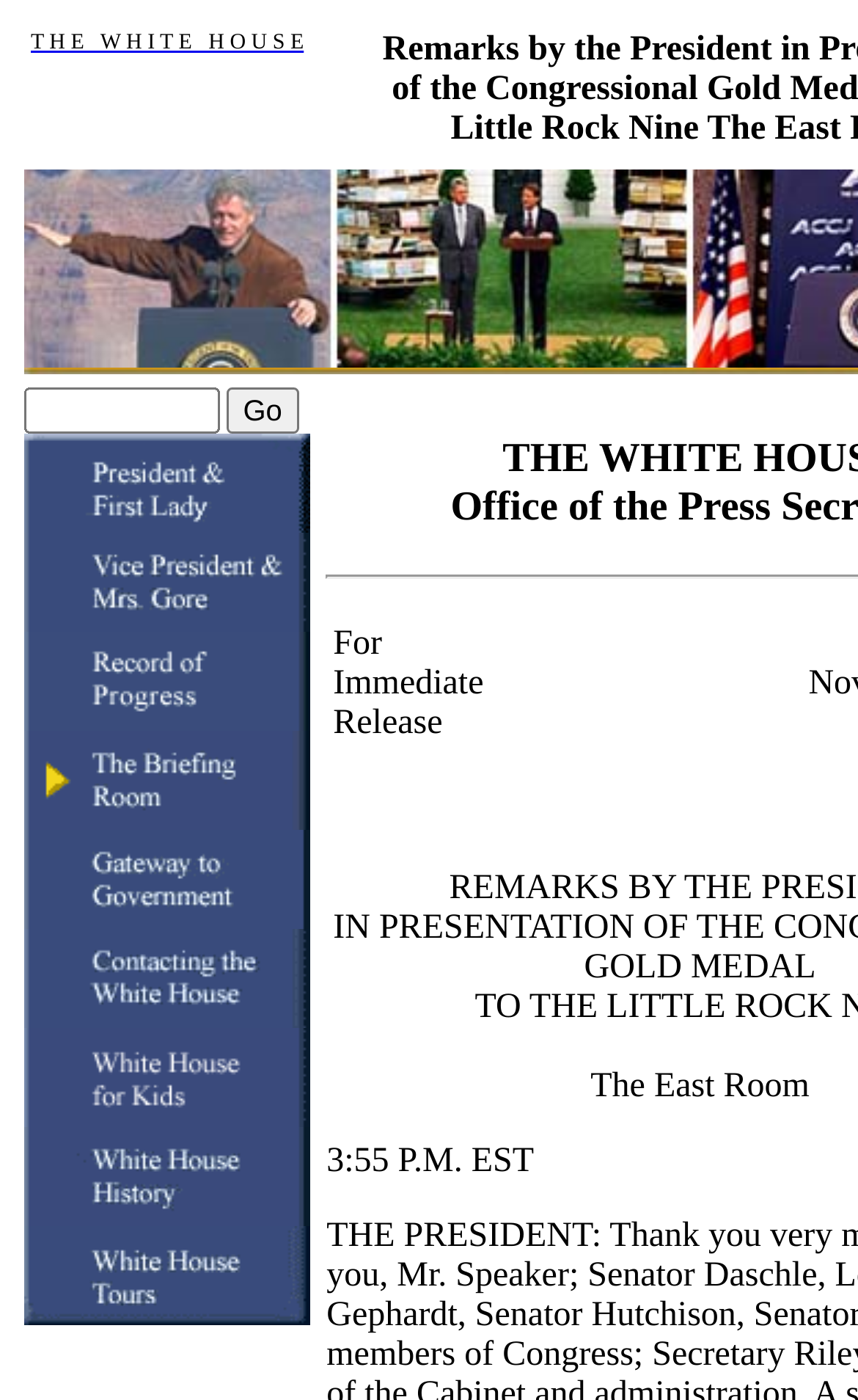Determine the bounding box coordinates of the region I should click to achieve the following instruction: "Access resources". Ensure the bounding box coordinates are four float numbers between 0 and 1, i.e., [left, top, right, bottom].

None